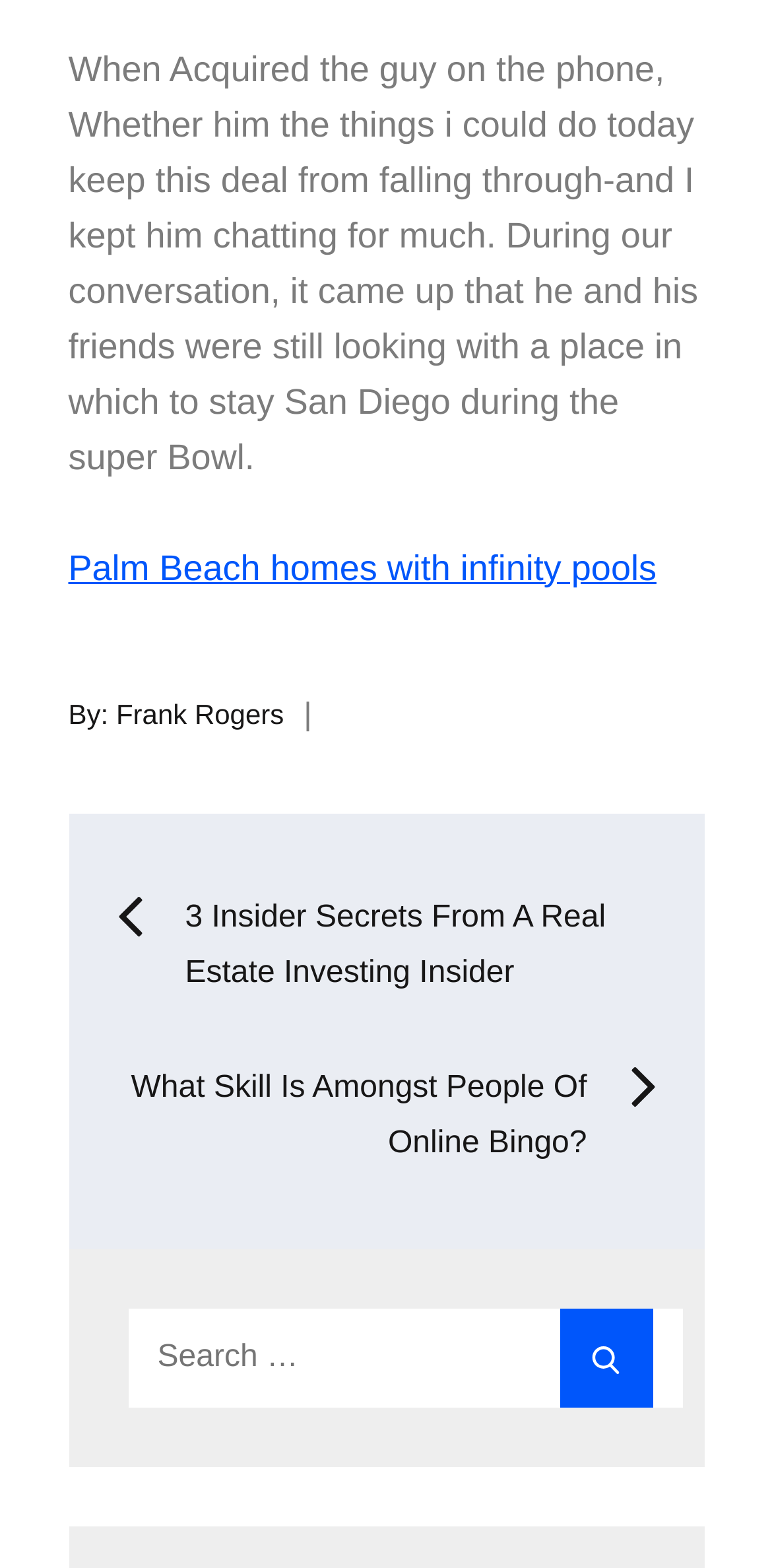Based on the image, give a detailed response to the question: Who is the author of the post?

By looking at the link element with the text 'Frank Rogers' and its accompanying StaticText element with the text 'By:', I can determine that Frank Rogers is the author of the post.